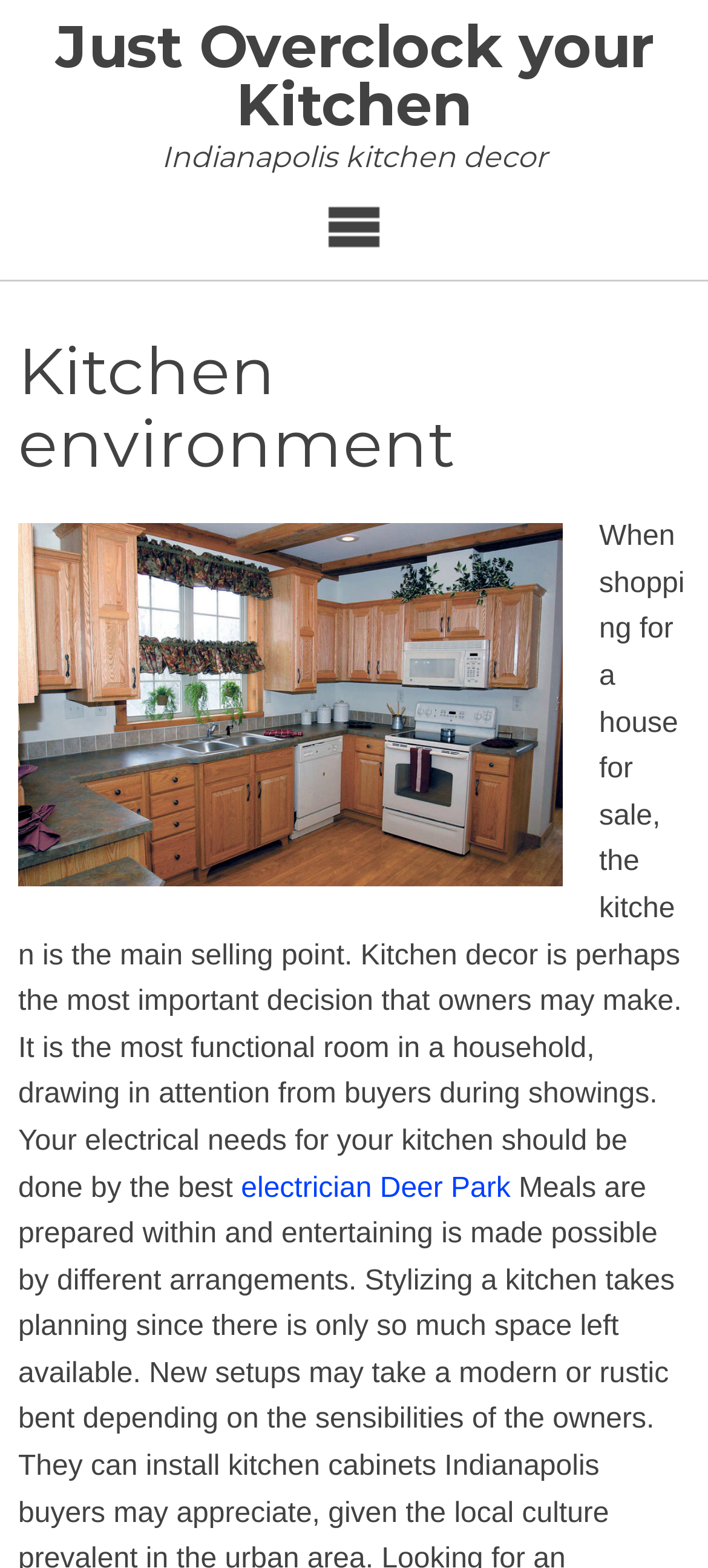Answer the question in a single word or phrase:
What is the link related to electrical services?

Electrician Deer Park